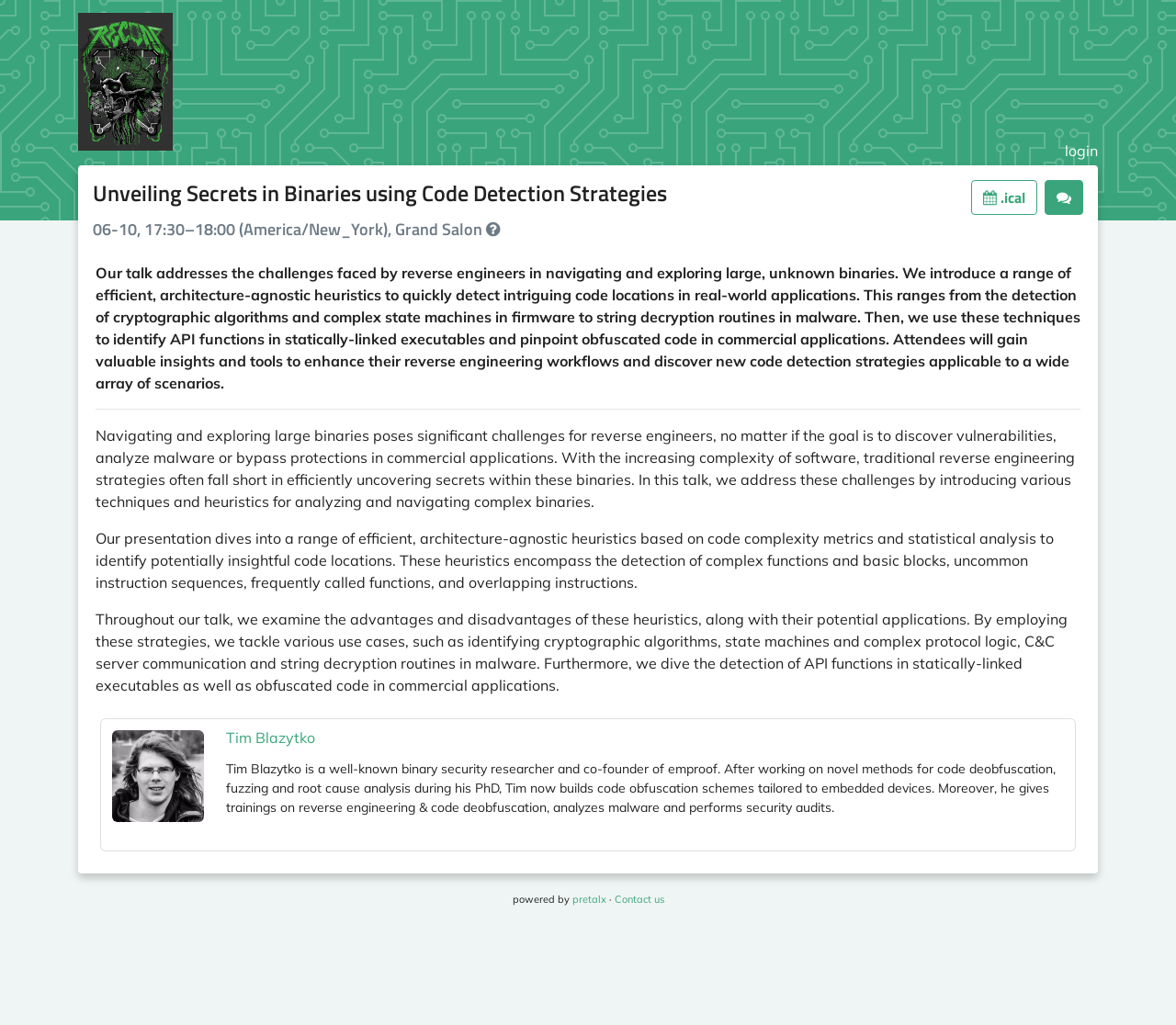Give a detailed overview of the webpage's appearance and contents.

This webpage appears to be a conference talk page, specifically for a talk titled "Unveiling Secrets in Binaries using Code Detection Strategies". 

At the top left of the page, there is an event logo, which is also a link. On the top right, there is a "login" link. 

The main content of the page is divided into an article section, which takes up most of the page. The article section starts with a heading that includes the talk title, date, time, and location. Below the heading, there is a brief summary of the talk, which discusses the challenges of reverse engineering large binaries and introduces the talk's focus on code detection strategies.

The talk summary is followed by a horizontal separator line. Then, there are three paragraphs of text that provide more details about the talk, including the techniques and heuristics that will be discussed, and the potential applications of these strategies.

Below the text, there is an image, and then a link to the speaker's profile, Tim Blazytko, who is a binary security researcher and co-founder of emproof. The speaker's profile includes a brief bio, mentioning his work on code deobfuscation, fuzzing, and root cause analysis, as well as his trainings and security audits.

At the bottom of the page, there is a footer section that includes a "powered by" statement, a link to pretalx, and a "Contact us" link.